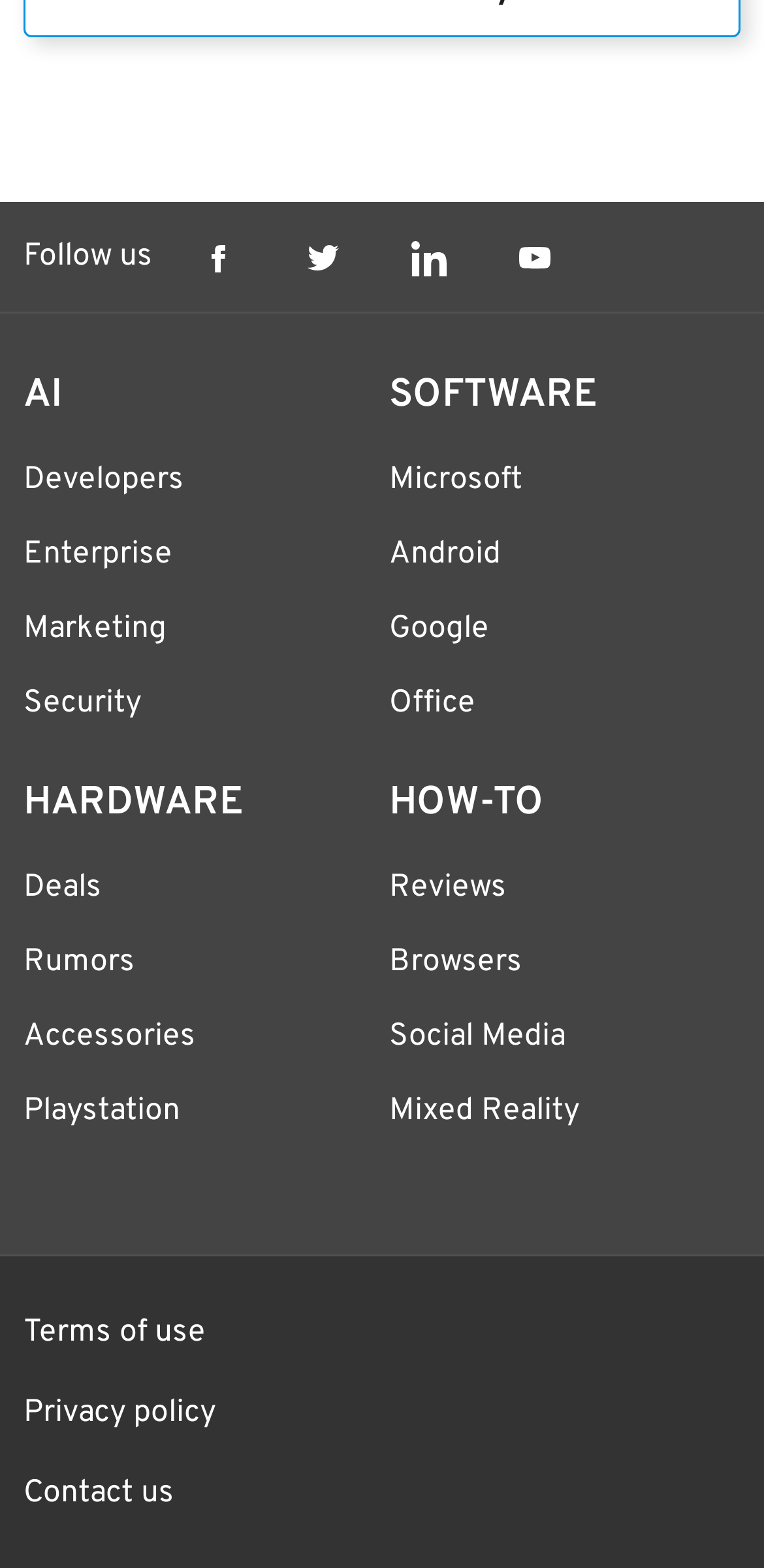What is the category of the link 'Deals'?
Answer with a single word or phrase by referring to the visual content.

HARDWARE